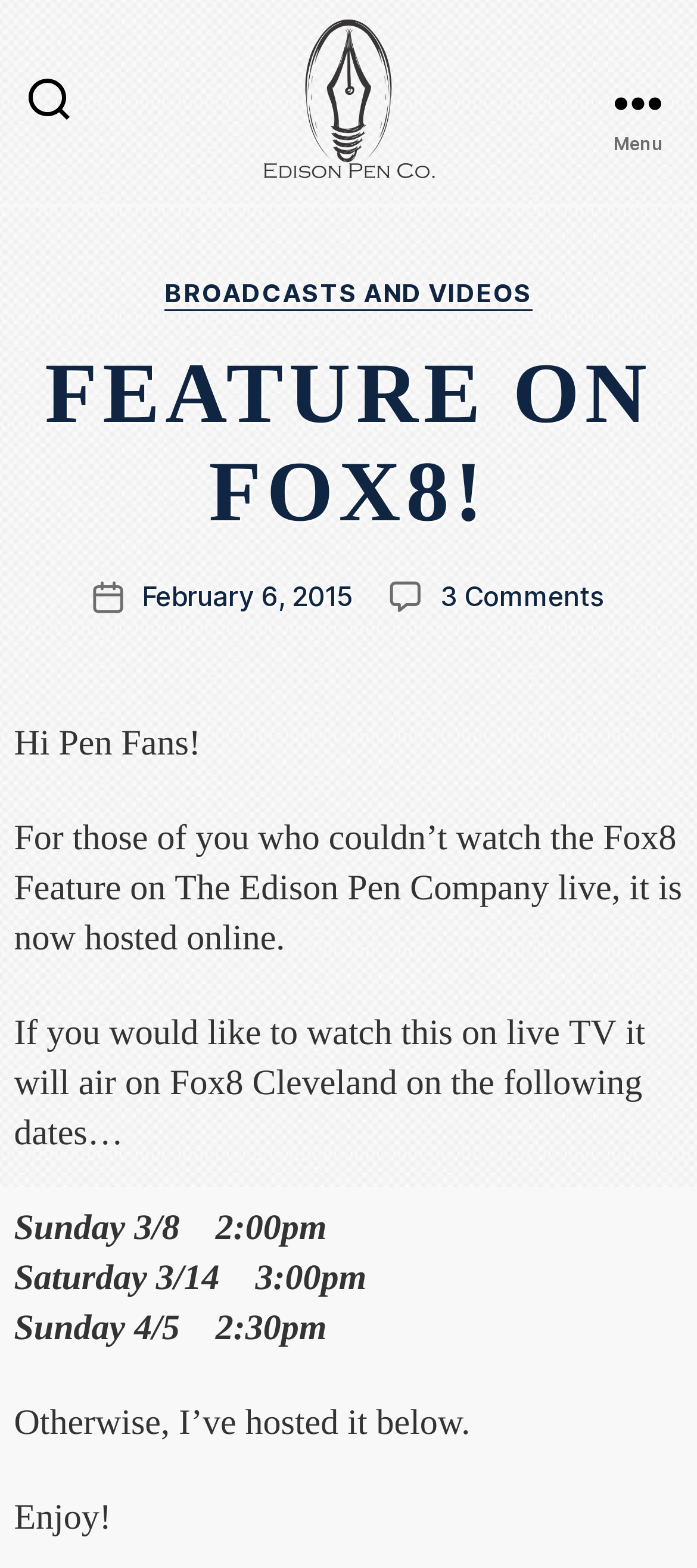Give the bounding box coordinates for the element described by: "Crofty Governance".

None